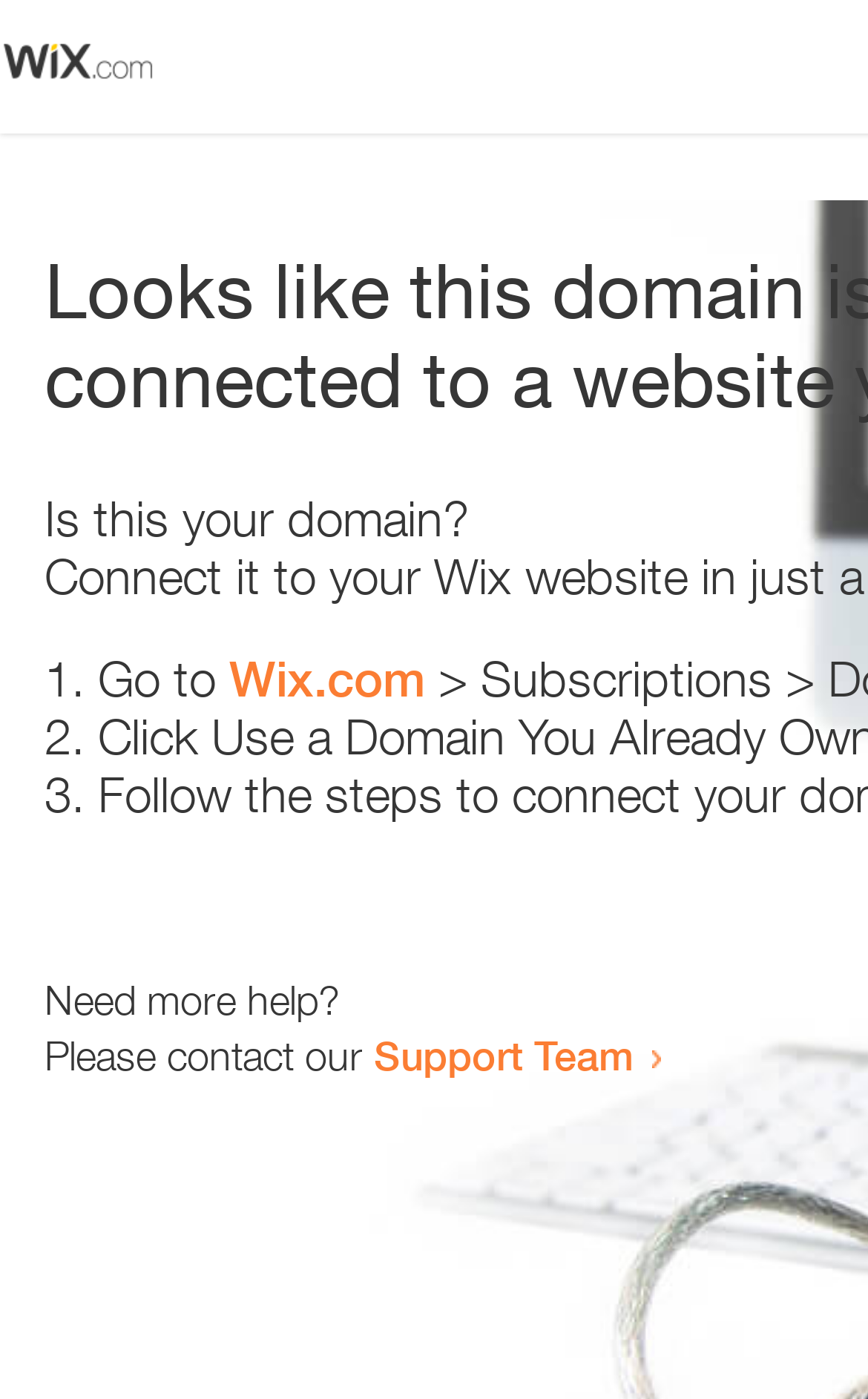Locate the UI element that matches the description Wix.com in the webpage screenshot. Return the bounding box coordinates in the format (top-left x, top-left y, bottom-right x, bottom-right y), with values ranging from 0 to 1.

[0.264, 0.464, 0.49, 0.506]